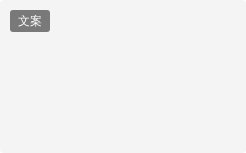What is the background of the button labeled '文案'?
Provide an in-depth and detailed explanation in response to the question.

The button labeled '文案' is positioned against a simple background, which suggests that the focus is on the button and its function, rather than on any distracting or complex visual elements.